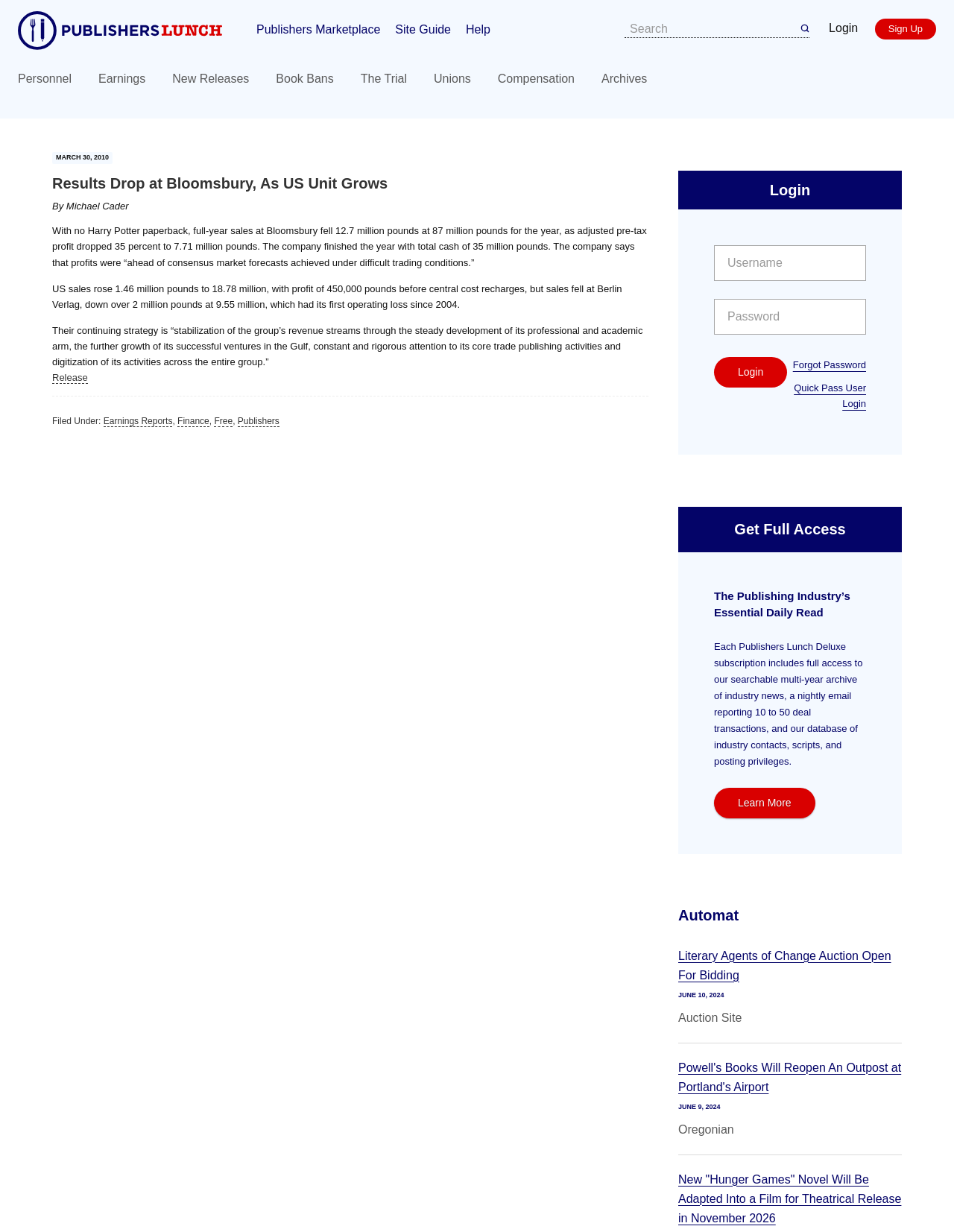Please identify the coordinates of the bounding box that should be clicked to fulfill this instruction: "Enter your name".

None